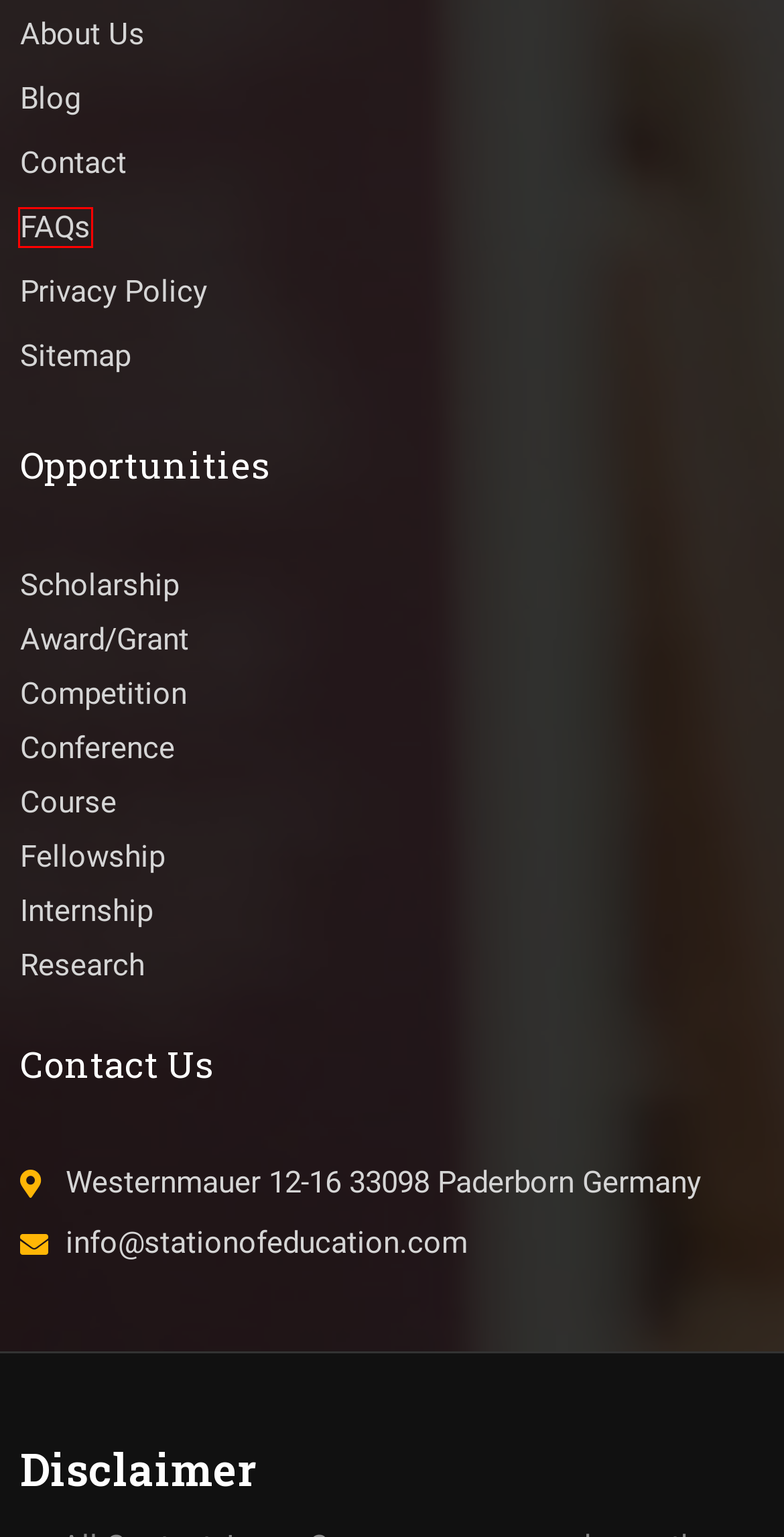Observe the screenshot of a webpage with a red bounding box highlighting an element. Choose the webpage description that accurately reflects the new page after the element within the bounding box is clicked. Here are the candidates:
A. Real Cookie Banner: GDPR & ePrivacy Cookie Consent
B. Contact - Station of Education
C. iClick Agency - The Best Marketing and Advertising Agency
D. Opportunities Archive - Station of Education
E. Blog - Station of Education
F. Website Sitemap - Station of Education
G. FAQs - Station of Education
H. Schwarzman Scholars Fully Funded in China - Station of Education

G